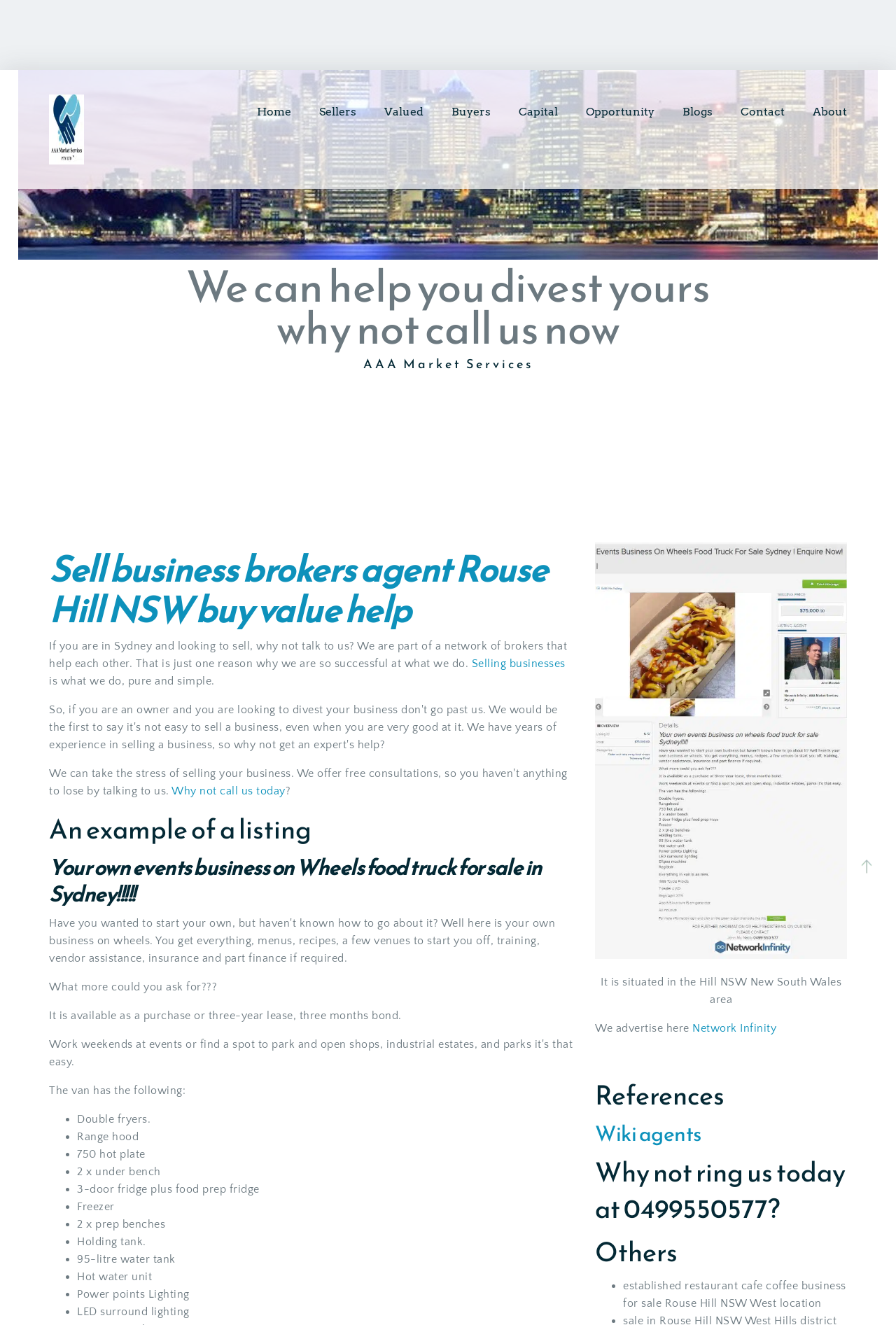Create a full and detailed caption for the entire webpage.

This webpage is about a business brokerage service in Rouse Hill, Sydney, that helps people sell their businesses. At the top of the page, there is a logo with a link to the homepage, followed by a navigation menu with links to various sections, including "Sellers", "Valued", "Buyers", "Capital", "Opportunity", "Blogs", "Contact", and "About".

Below the navigation menu, there is a heading that reads "We can help you divest yours why not call us now" and a brief introduction to the business brokerage service. The introduction is accompanied by a link to "Sell business brokers agent Rouse Hill NSW buy value help" and a static text that reads "If you are in Sydney and looking to sell, why not talk to us? We are part of a network of brokers that help each other. That is just one reason why we are so successful at what we do."

On the left side of the page, there is an example of a business listing, which is a food truck business for sale in Sydney. The listing includes a detailed description of the business, including its features and equipment.

On the right side of the page, there is an image related to the business brokerage service, followed by a section that mentions the business's location in Rouse Hill, NSW, and its advertising network.

Further down the page, there are sections for "References", "Wiki agents", and "Others", which include links to external resources and other business listings.

At the bottom of the page, there is a "to top" button that allows users to scroll back to the top of the page.